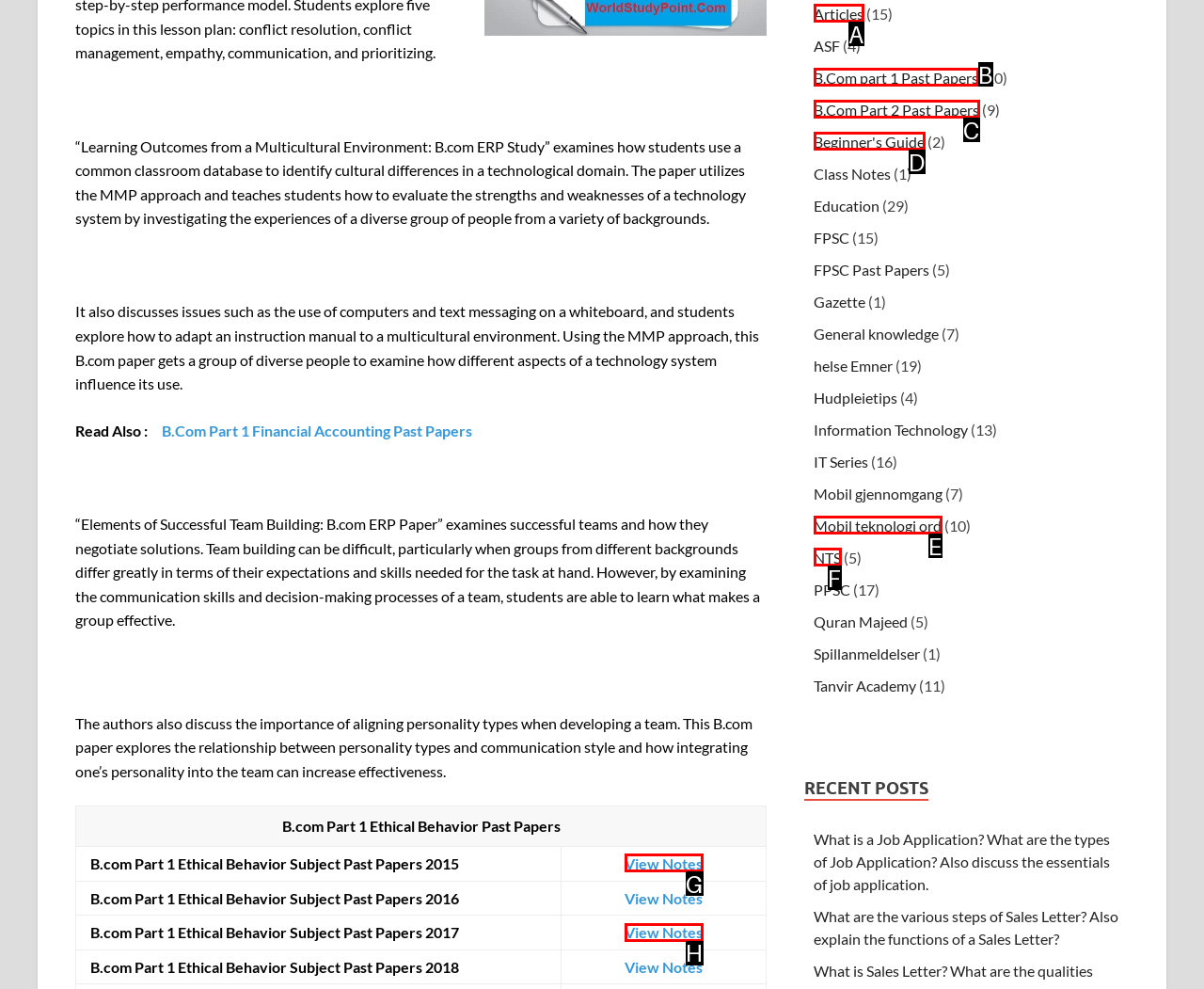Point out the HTML element that matches the following description: B.Com Part 2 Past Papers
Answer with the letter from the provided choices.

C